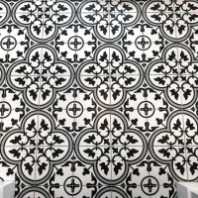Using the information from the screenshot, answer the following question thoroughly:
What is the effect of the bold contrast of black against white?

The caption explains that the bold contrast of black against white not only adds drama but also serves as a timeless backdrop that complements colorful or patterned furnishings, enhancing the overall elegance of the room, which suggests that the primary effect of this contrast is to add drama to the space.